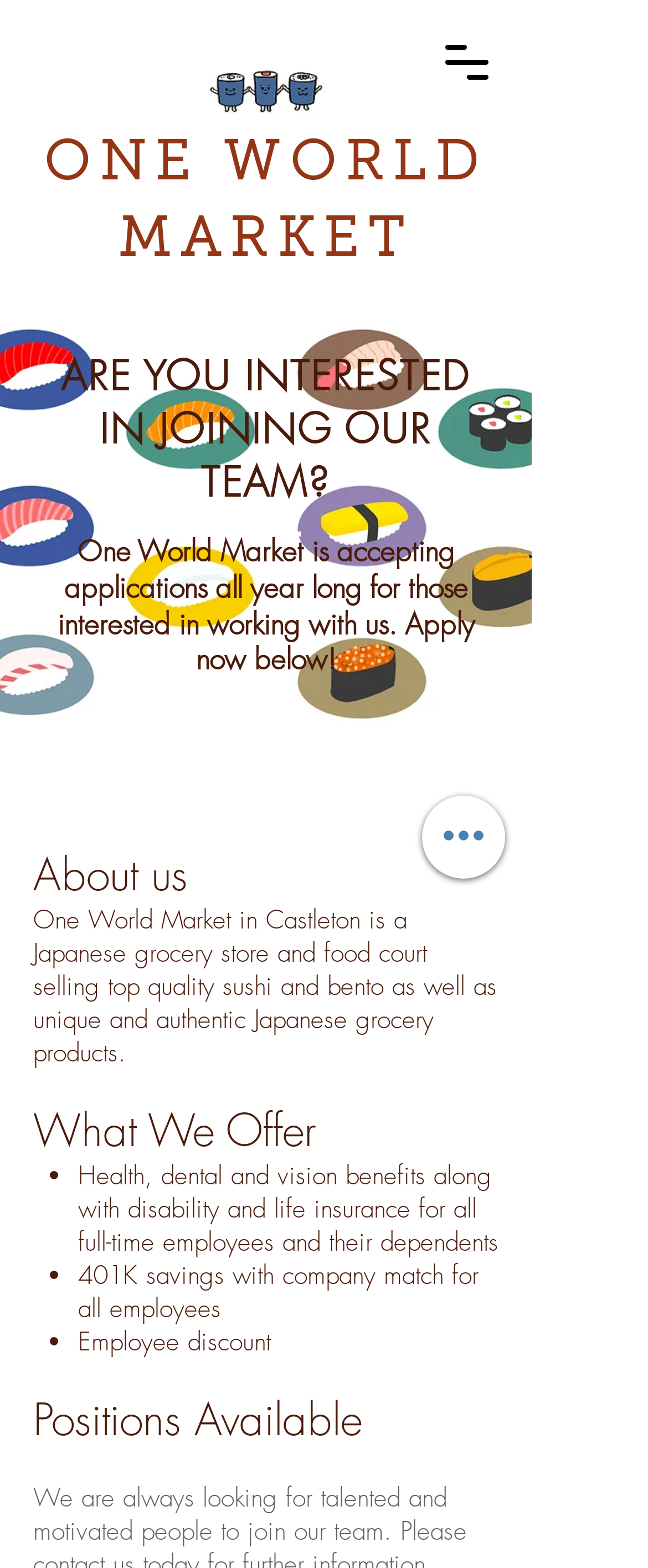What benefits do full-time employees receive?
Refer to the image and respond with a one-word or short-phrase answer.

Health, dental, and vision benefits